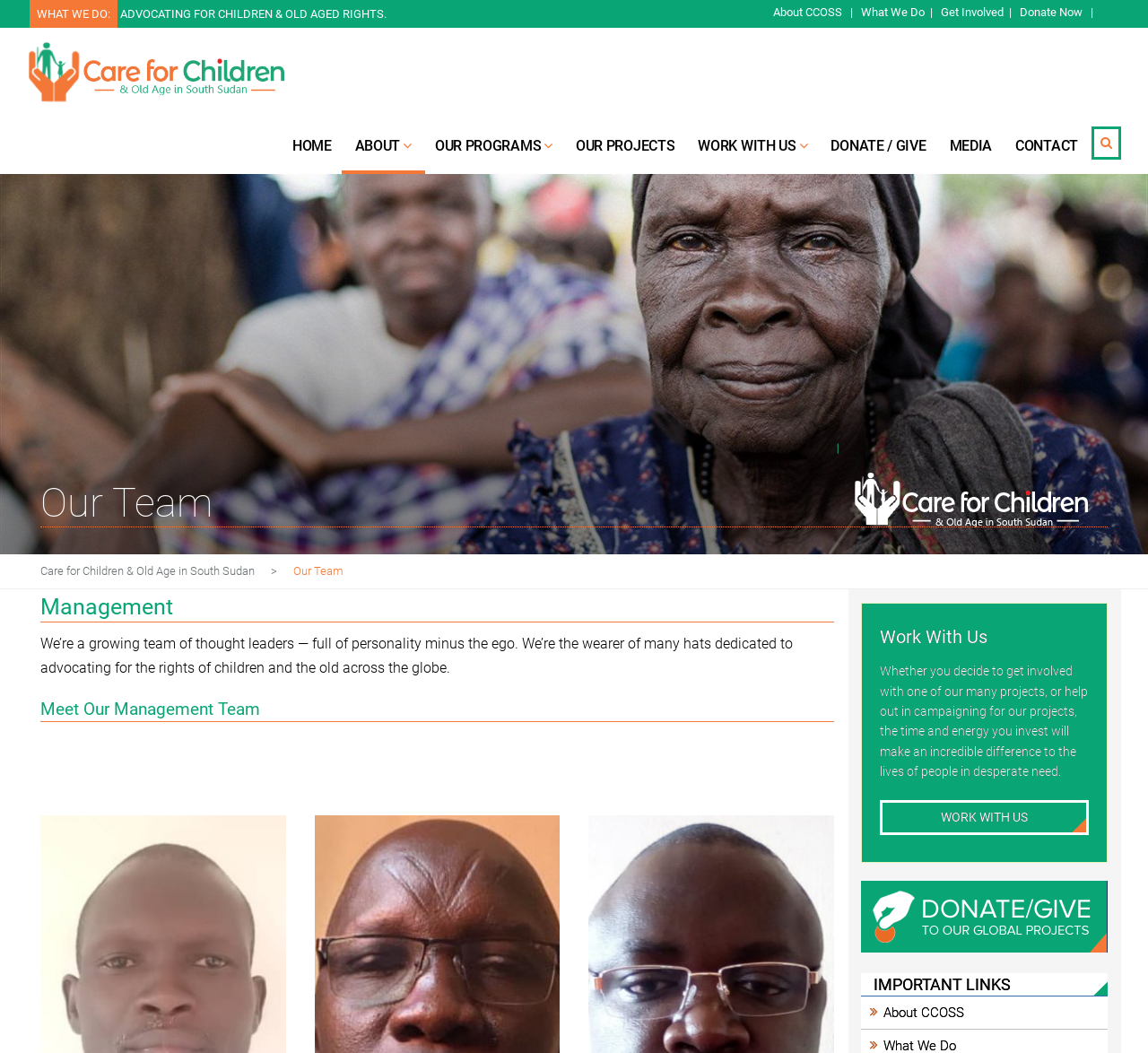Locate the bounding box coordinates of the area where you should click to accomplish the instruction: "Go to 'What We Do'".

[0.75, 0.005, 0.805, 0.018]